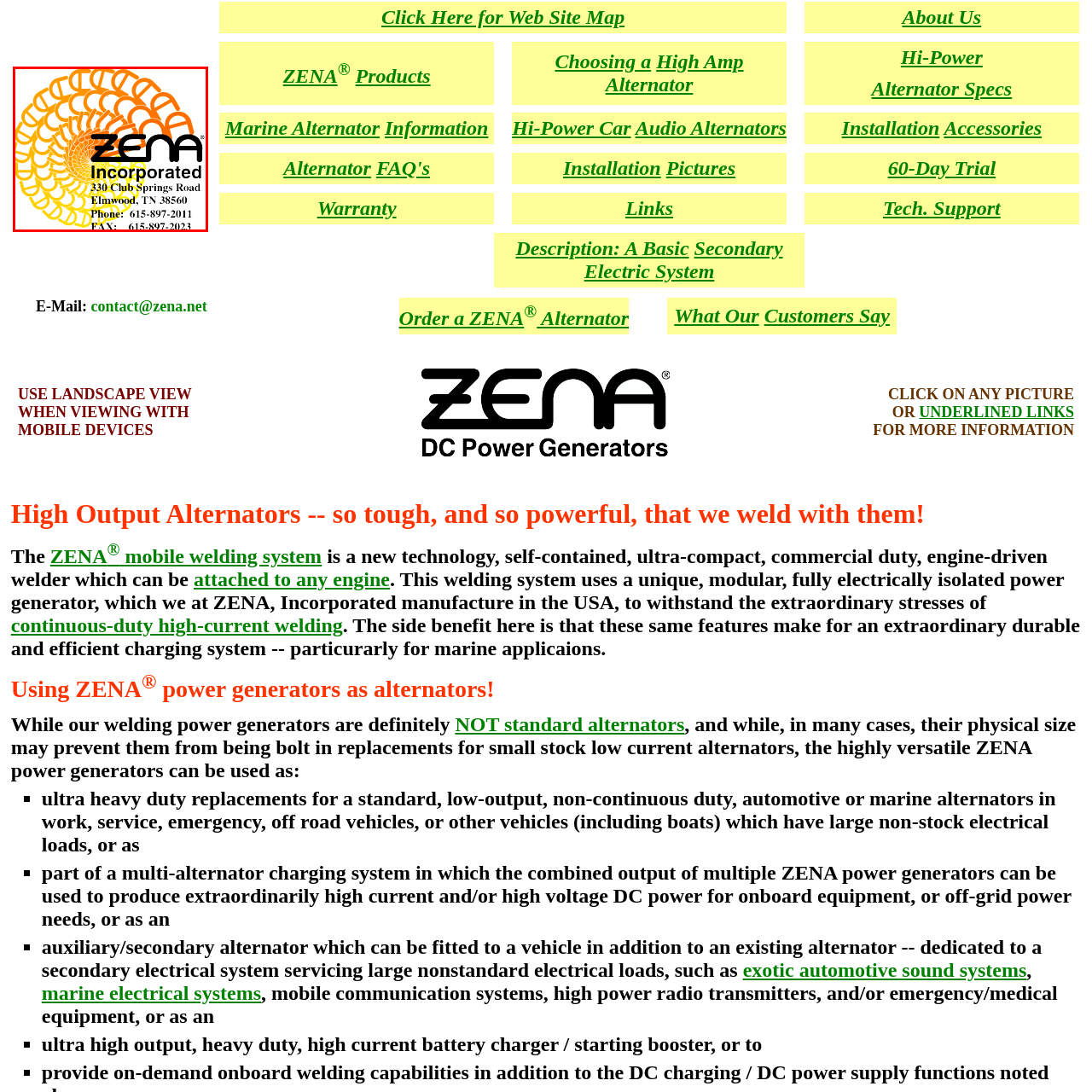What is the purpose of the fax number? Look at the image outlined by the red bounding box and provide a succinct answer in one word or a brief phrase.

Business communications